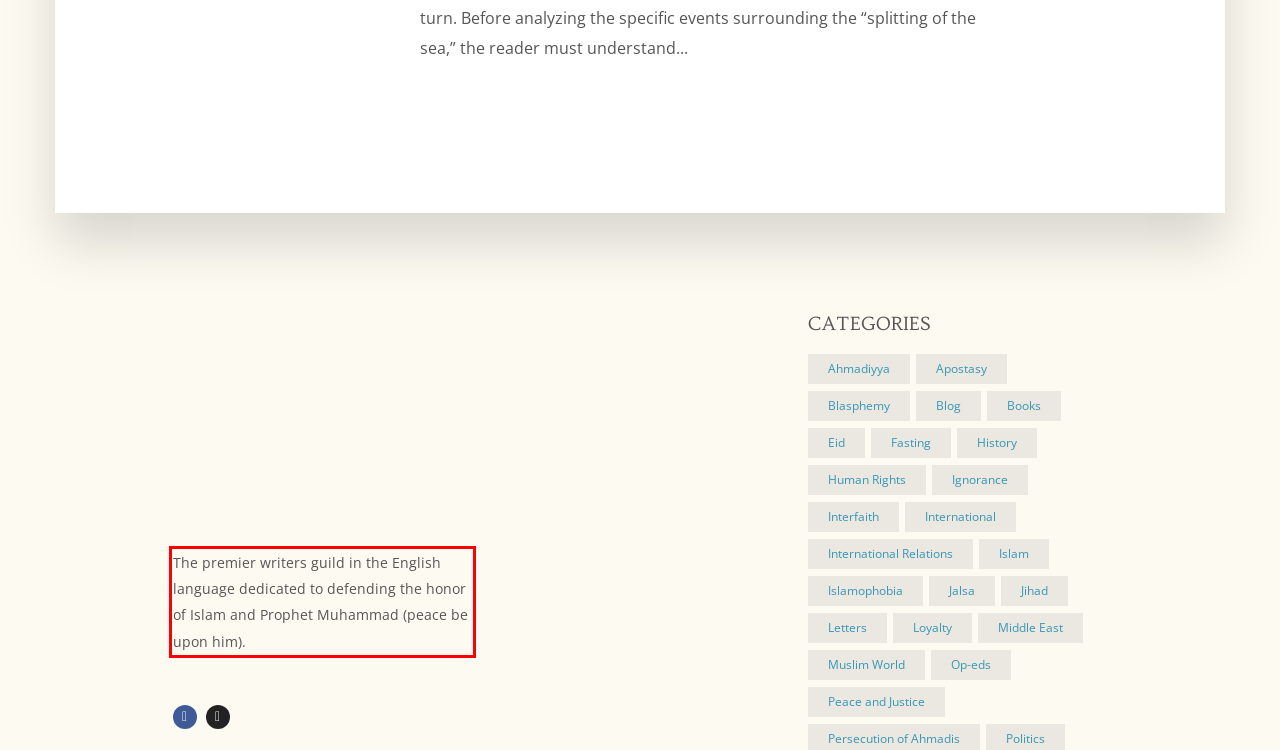In the screenshot of the webpage, find the red bounding box and perform OCR to obtain the text content restricted within this red bounding box.

The premier writers guild in the English language dedicated to defending the honor of Islam and Prophet Muhammad (peace be upon him).